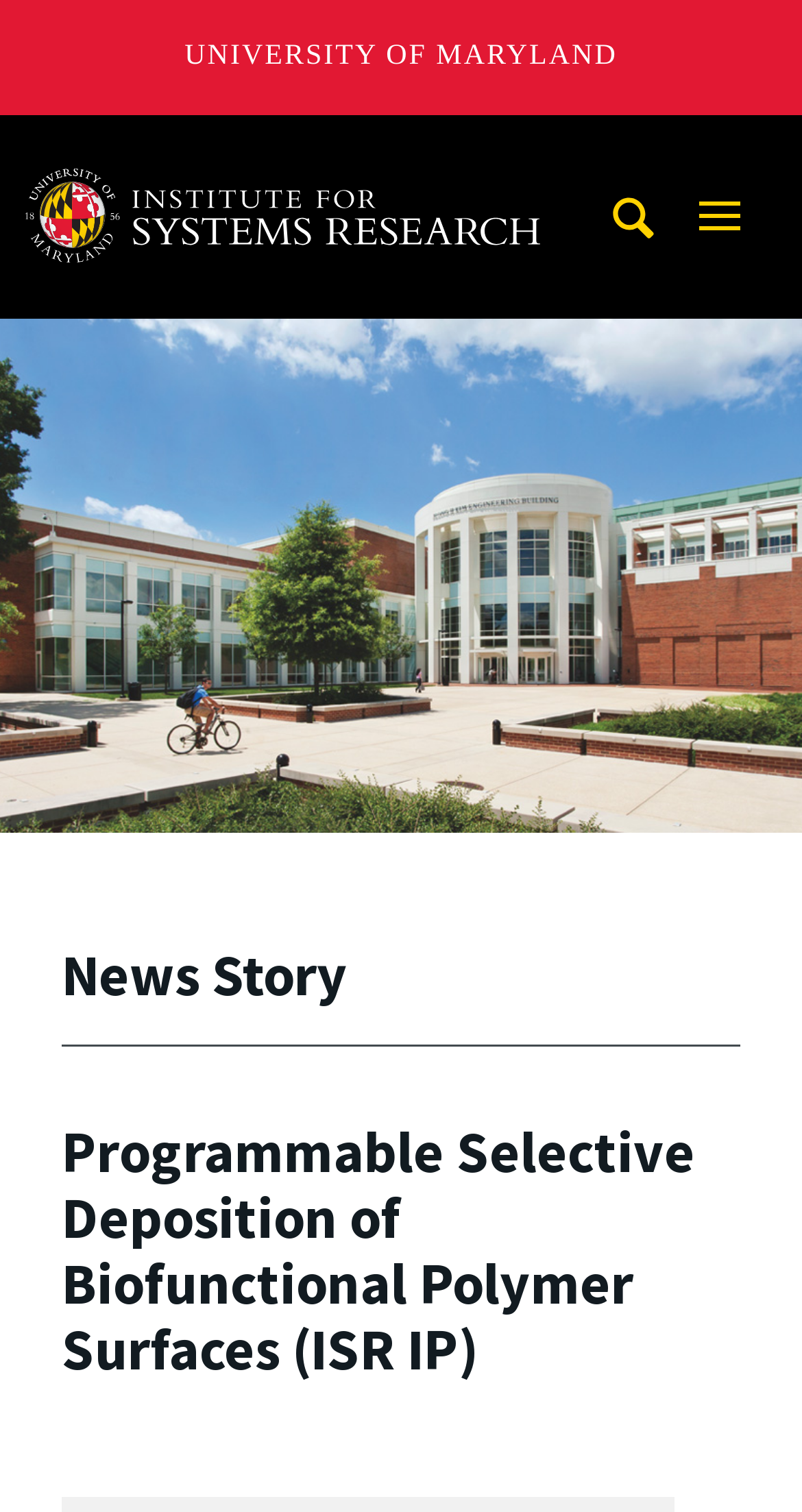Answer the question using only one word or a concise phrase: What is the function of the textbox?

Search this site for